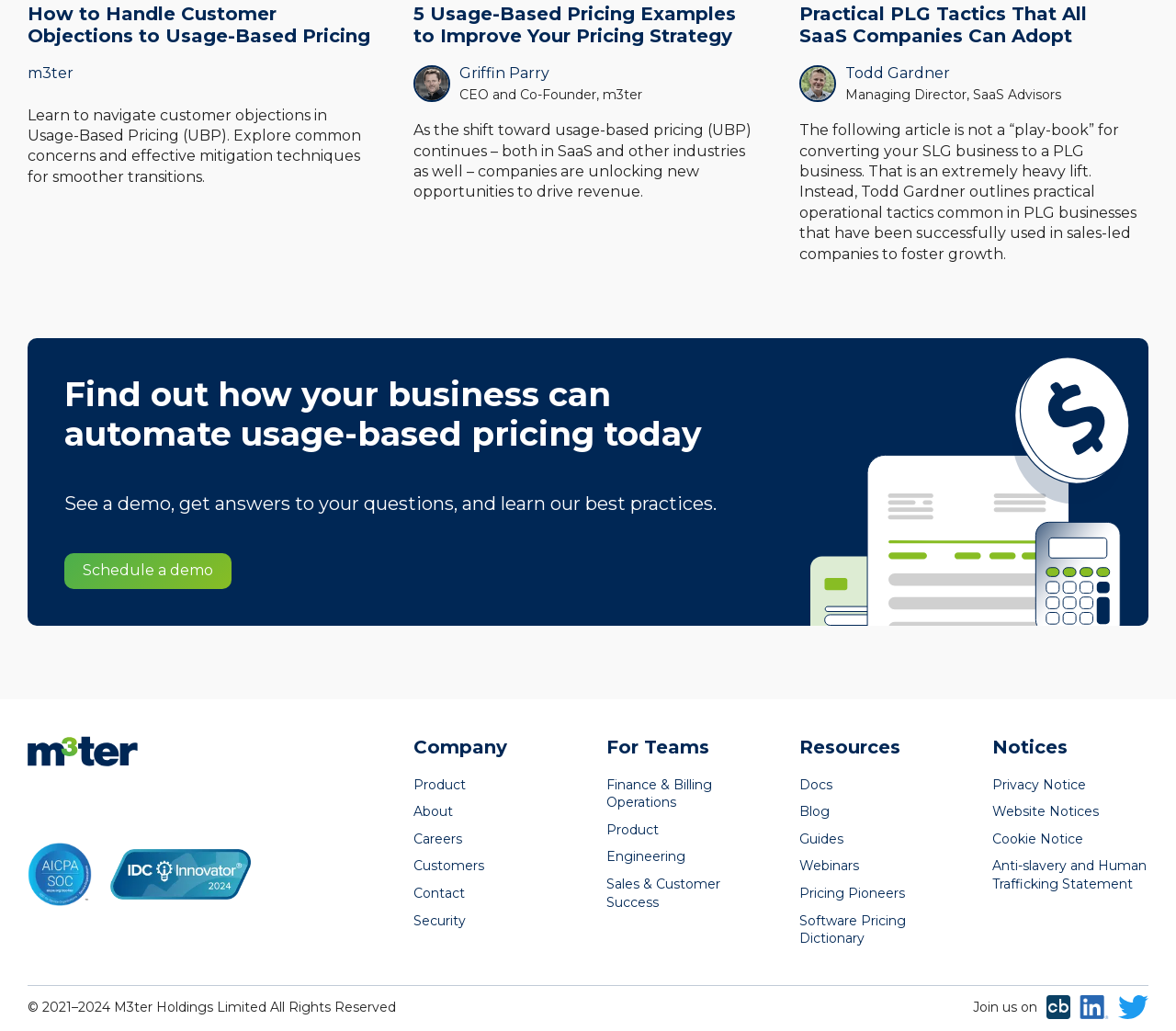Kindly determine the bounding box coordinates of the area that needs to be clicked to fulfill this instruction: "Check the Privacy Policy".

None